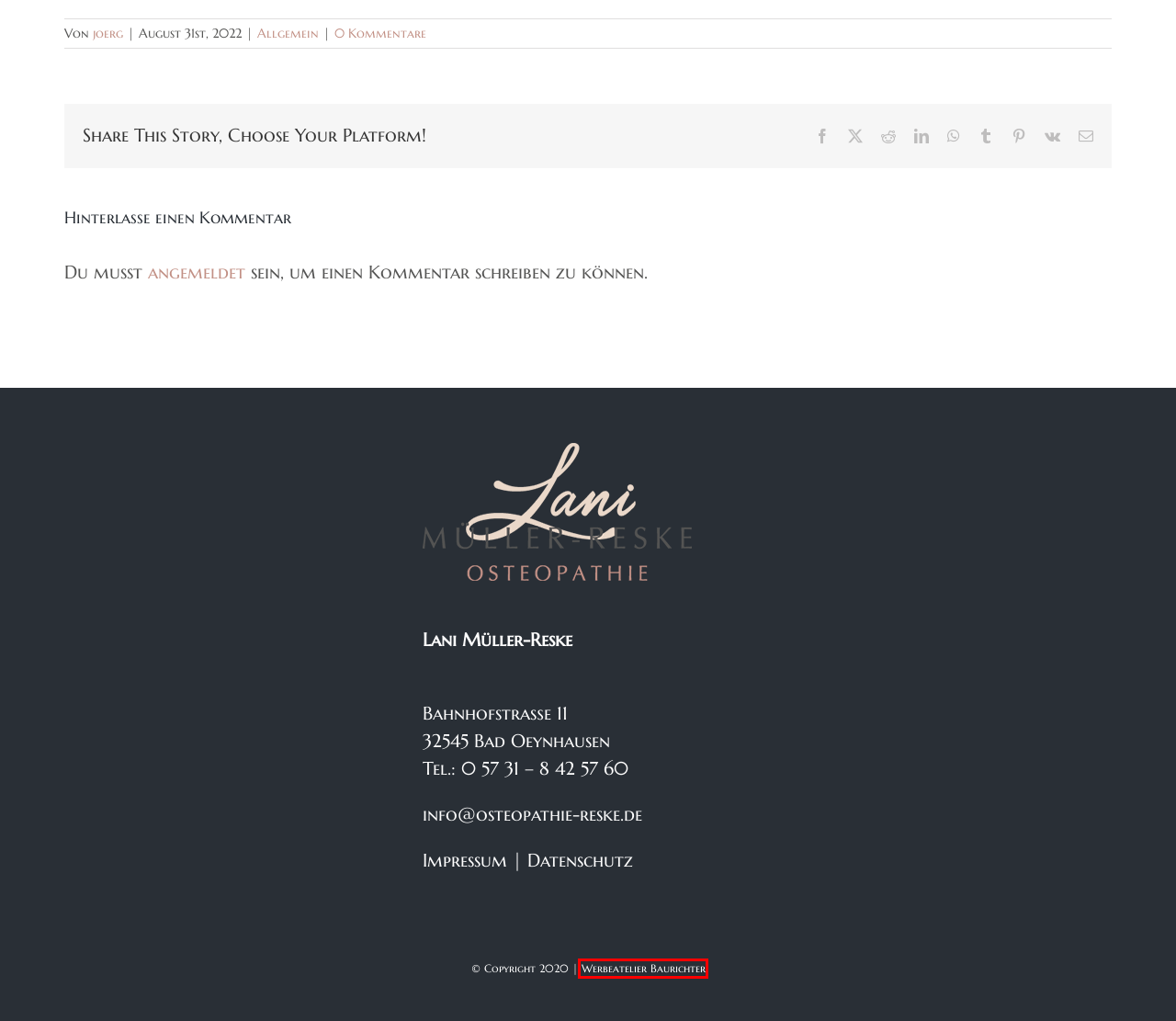Given a screenshot of a webpage with a red bounding box highlighting a UI element, choose the description that best corresponds to the new webpage after clicking the element within the red bounding box. Here are your options:
A. Osteopathie-Reske Praxis – Osteopathie Reske
B. Kontakt – Osteopathie Reske
C. Datenschutz – Osteopathie Reske
D. Impressum – Osteopathie Reske
E. VK | 登录
F. Werbeatelier Baurichter Home - Werbeagentur Baurichter
G. Osteopathie-Reske Master – Osteopathie Reske
H. Osteopathie Reske

F